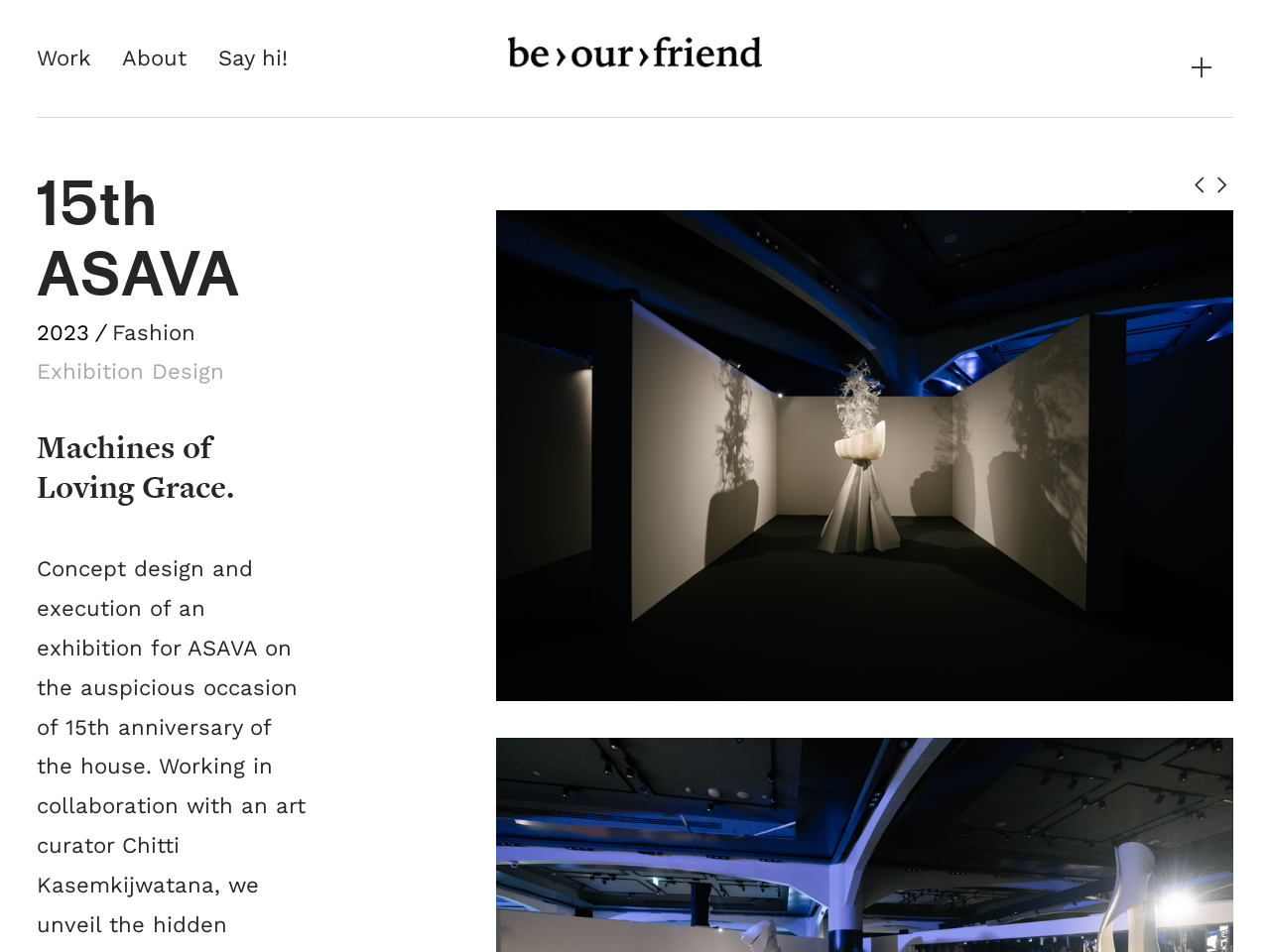What is the name of the design studio?
Please provide a comprehensive answer based on the contents of the image.

The name of the design studio can be found at the top of the webpage, which is 'be>our>friend — Strategic and Else Design Studio'.